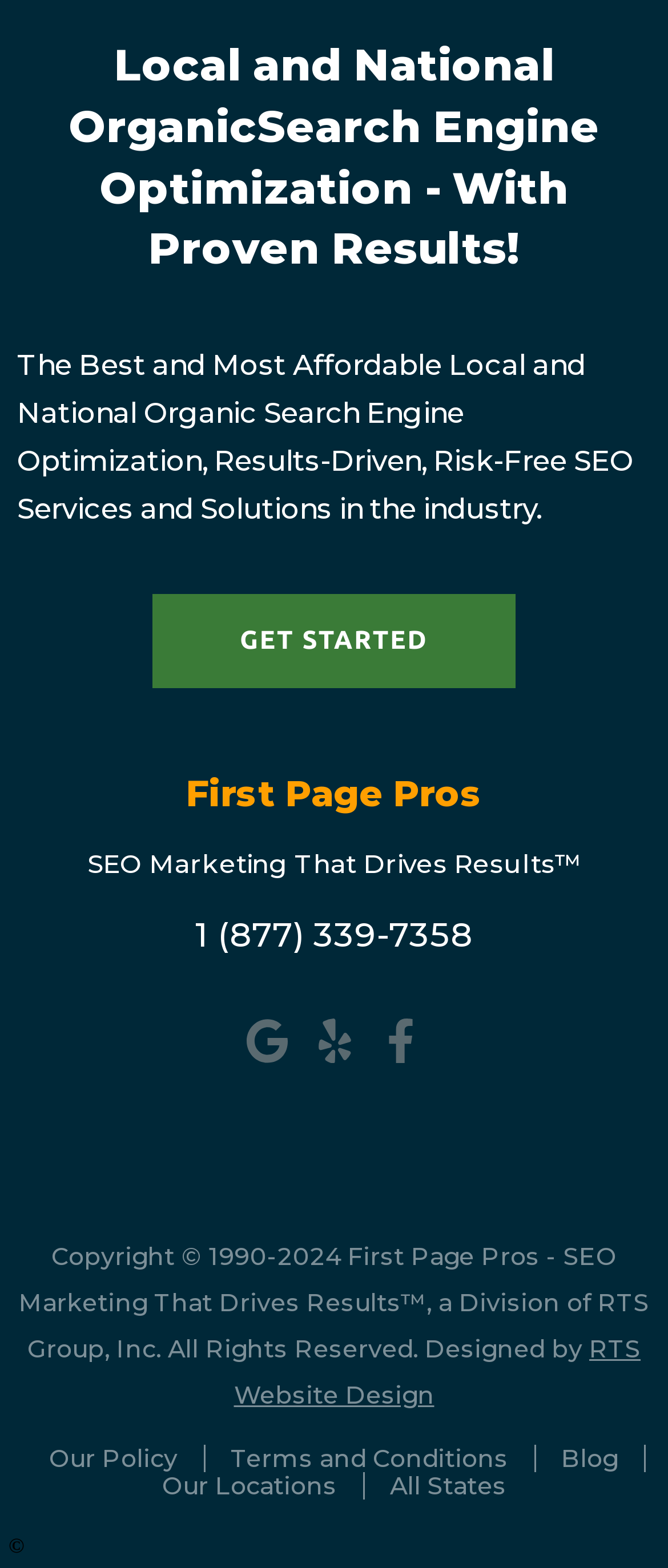Find the bounding box coordinates of the element I should click to carry out the following instruction: "Call 1 (877) 339-7358".

[0.292, 0.583, 0.708, 0.61]